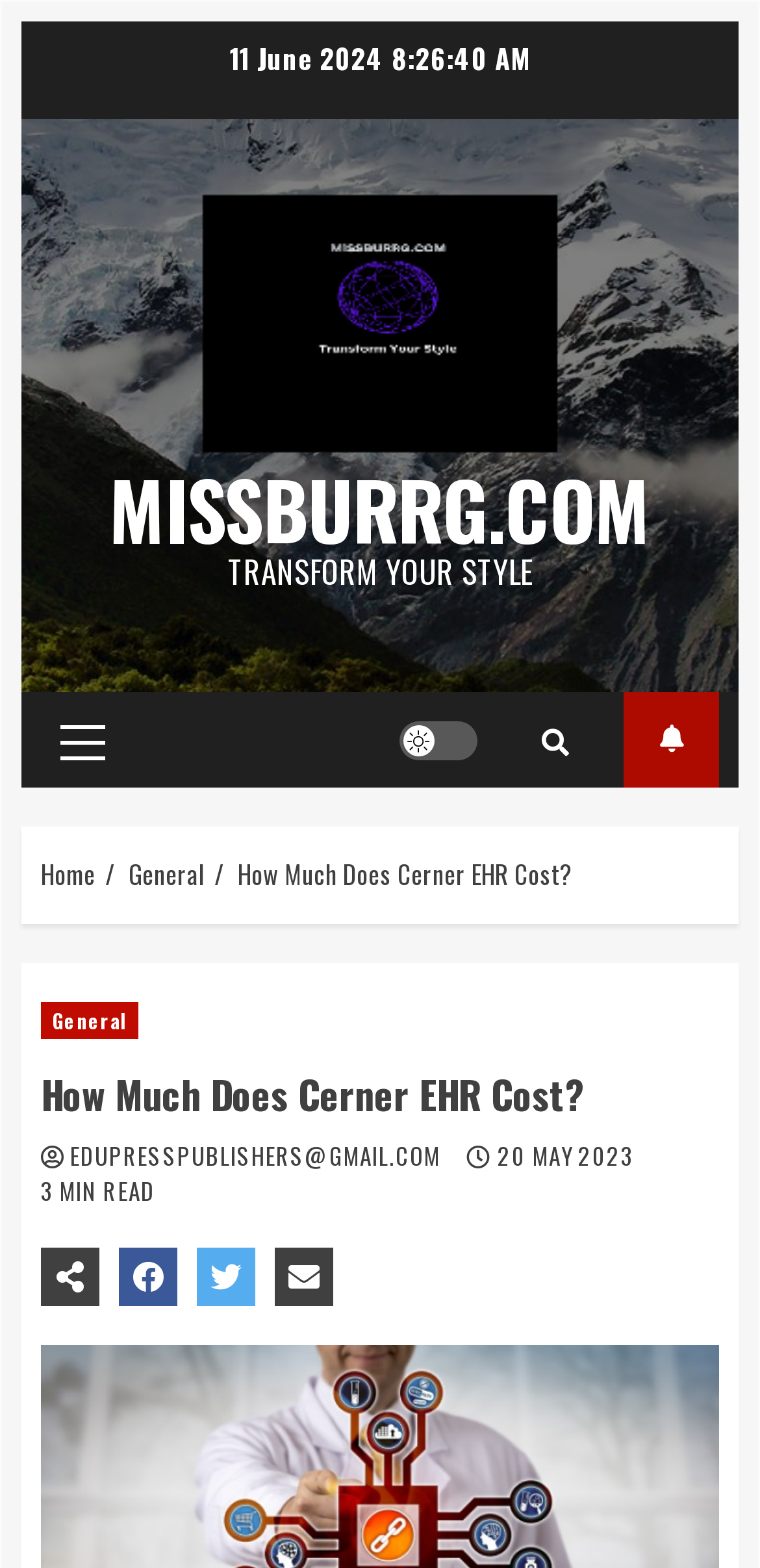Find the bounding box coordinates for the area that should be clicked to accomplish the instruction: "View the LymeTimes".

None